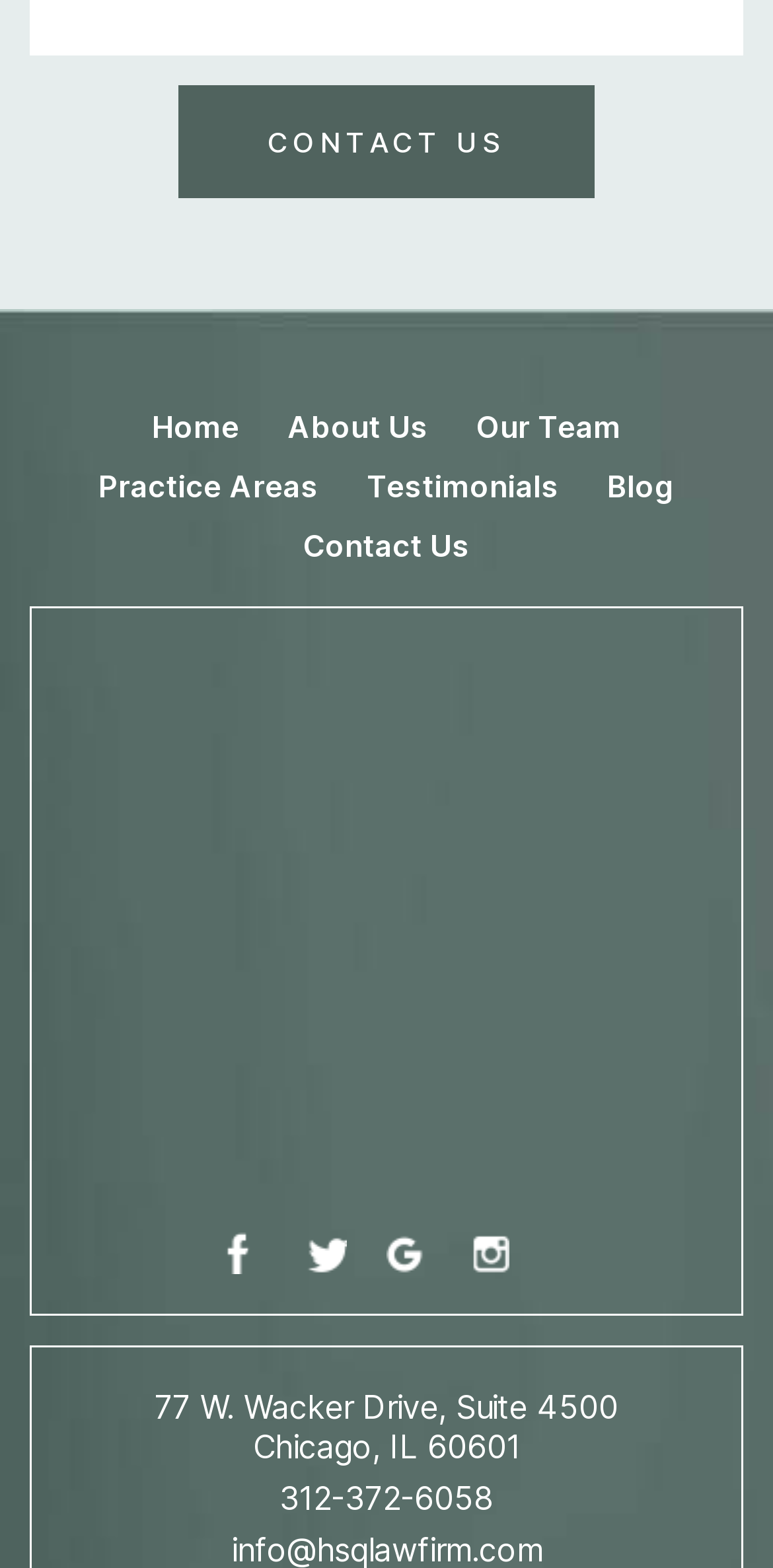How many navigation links are there?
Answer the question in as much detail as possible.

I counted the number of navigation links by looking at the links with text 'Home', 'About Us', 'Our Team', 'Practice Areas', 'Testimonials', and 'Blog'. There are 6 navigation links in total.